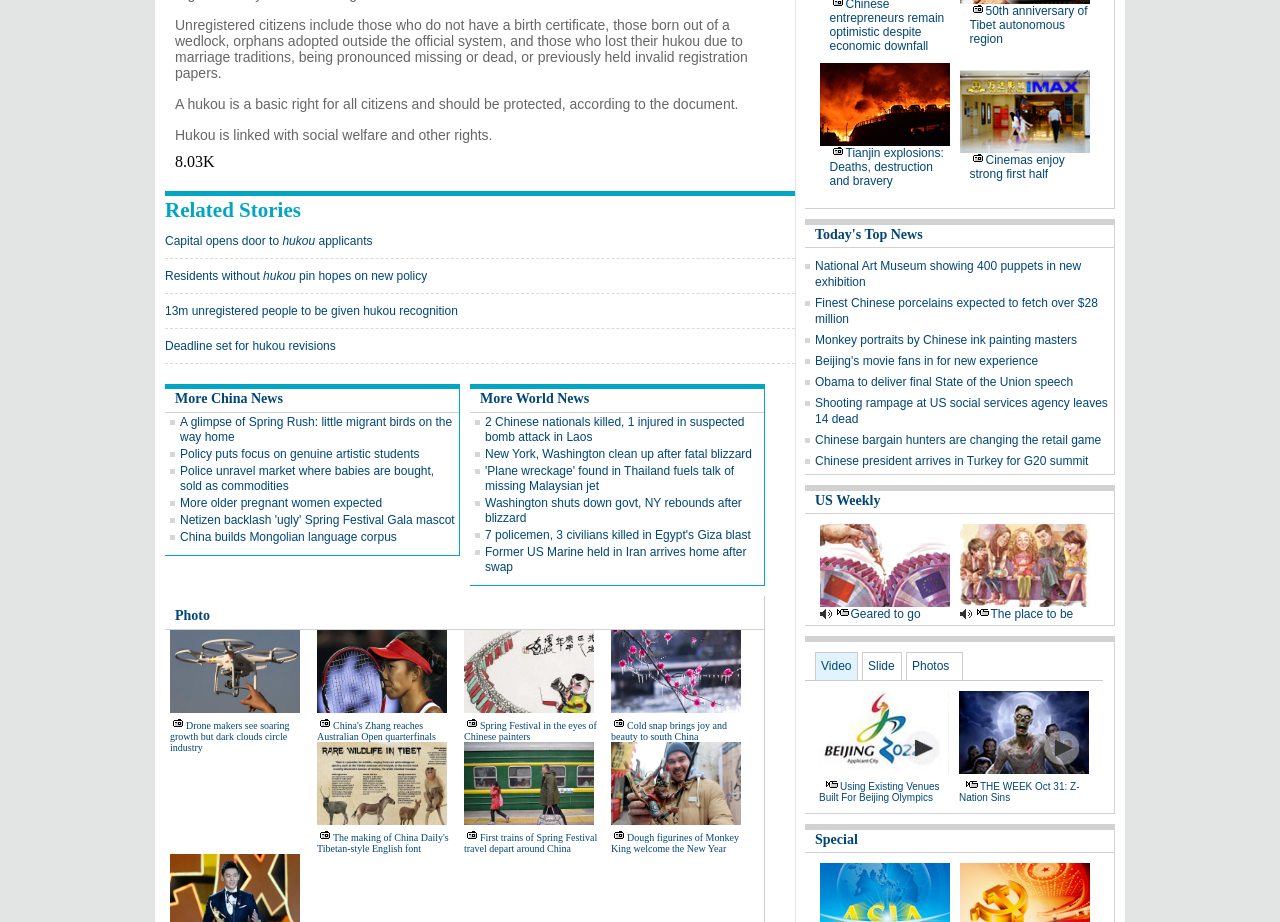Highlight the bounding box of the UI element that corresponds to this description: "China builds Mongolian language corpus".

[0.141, 0.575, 0.31, 0.59]